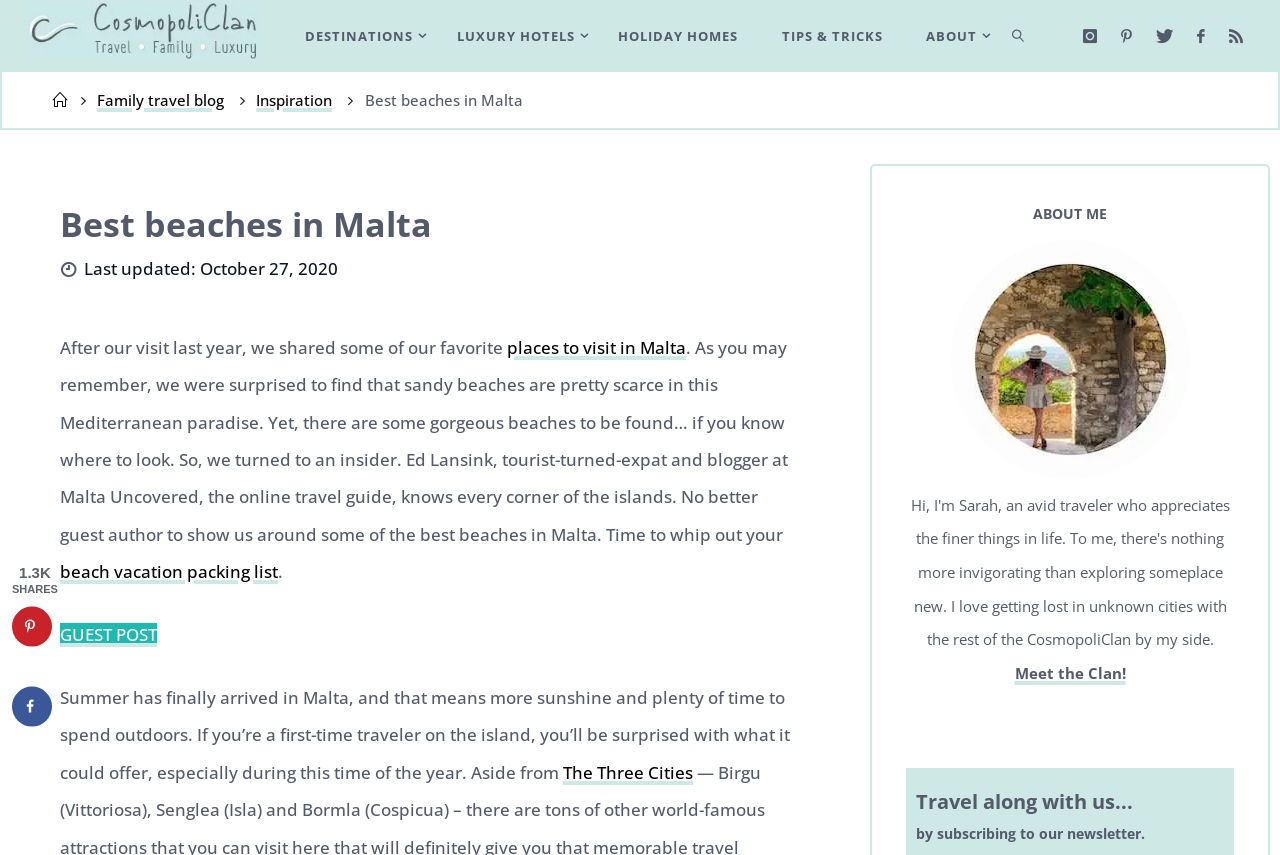Please identify the bounding box coordinates for the region that you need to click to follow this instruction: "Go to DESTINATIONS".

[0.222, 0.0, 0.34, 0.082]